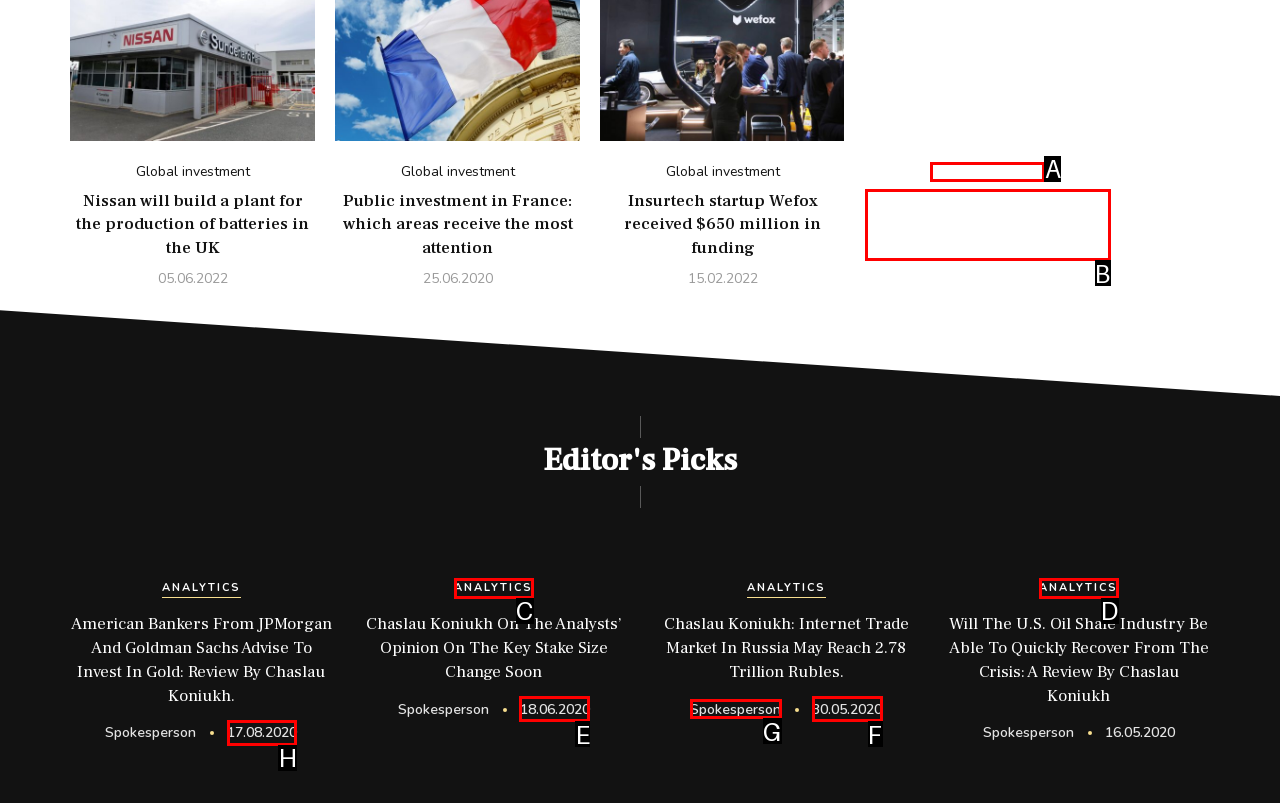Choose the letter of the option that needs to be clicked to perform the task: Check date '17.08.2020'. Answer with the letter.

H